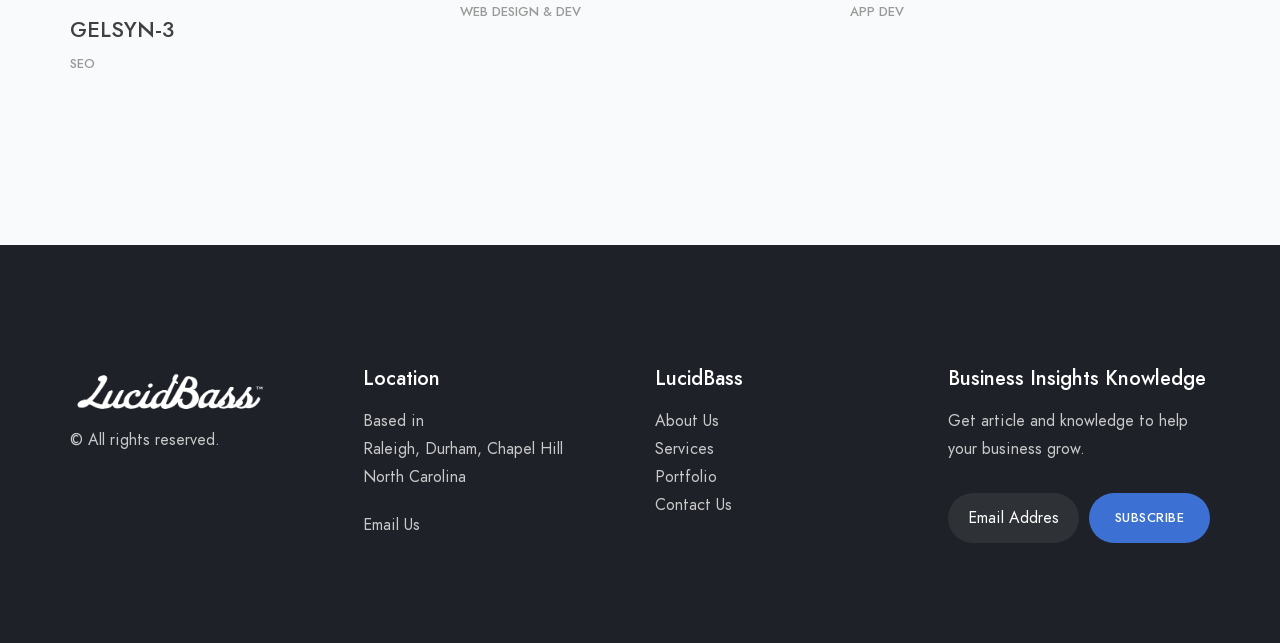What is the button text next to the textbox?
Based on the screenshot, answer the question with a single word or phrase.

SUBSCRIBE